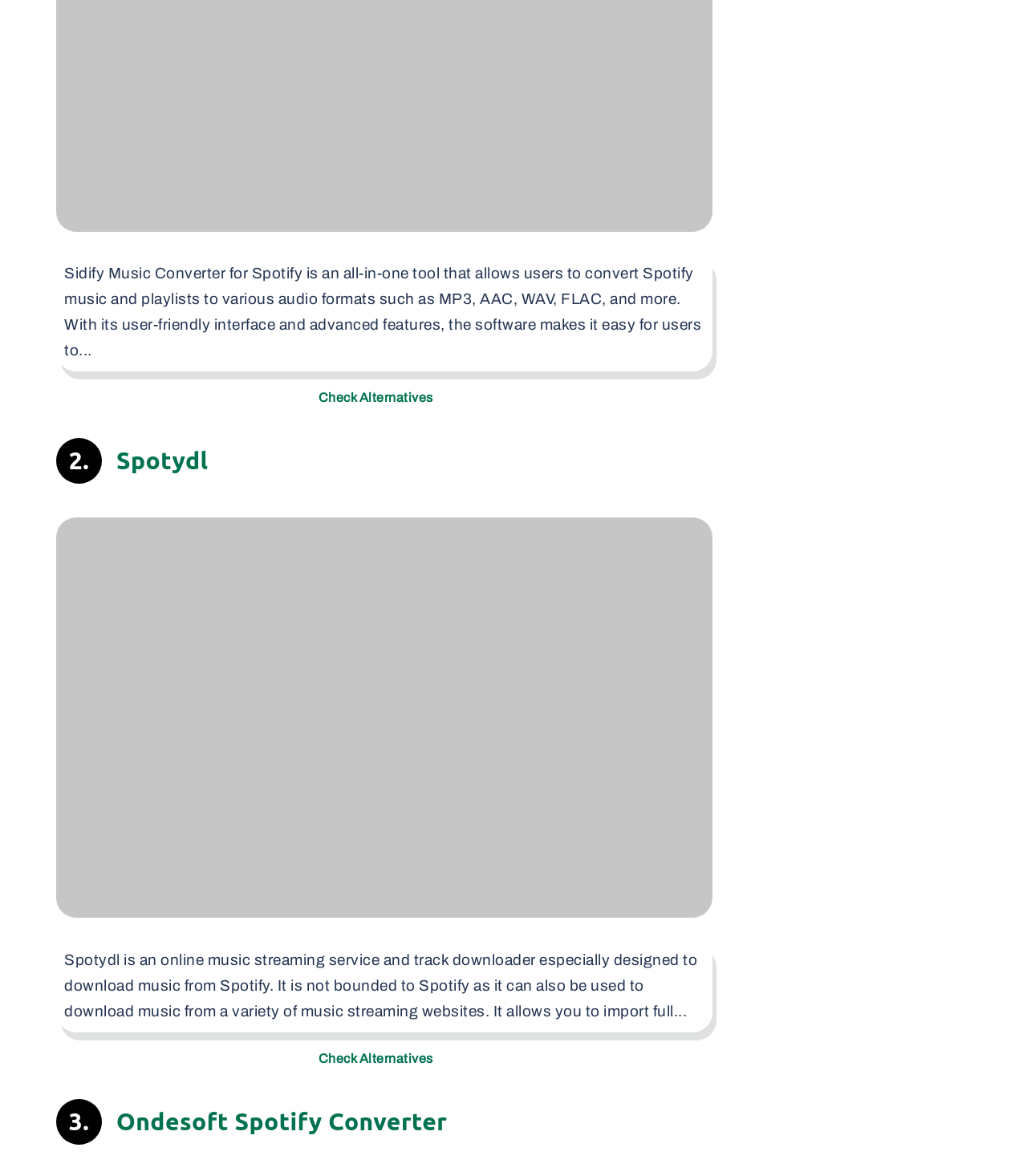Please give a succinct answer using a single word or phrase:
How many audio formats are supported?

5 or more